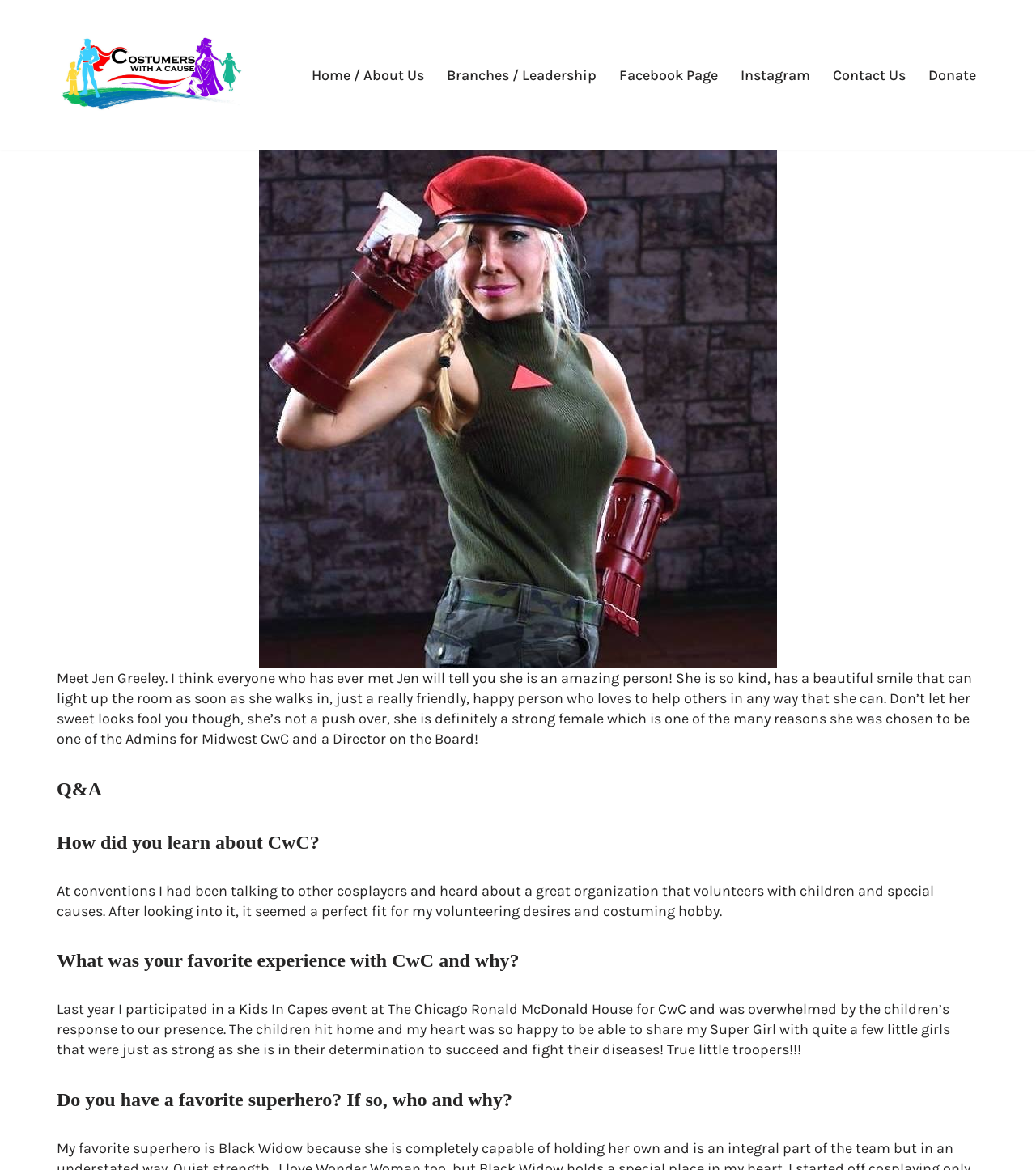Locate the bounding box coordinates of the clickable element to fulfill the following instruction: "Visit the 'Facebook Page'". Provide the coordinates as four float numbers between 0 and 1 in the format [left, top, right, bottom].

[0.598, 0.054, 0.693, 0.075]